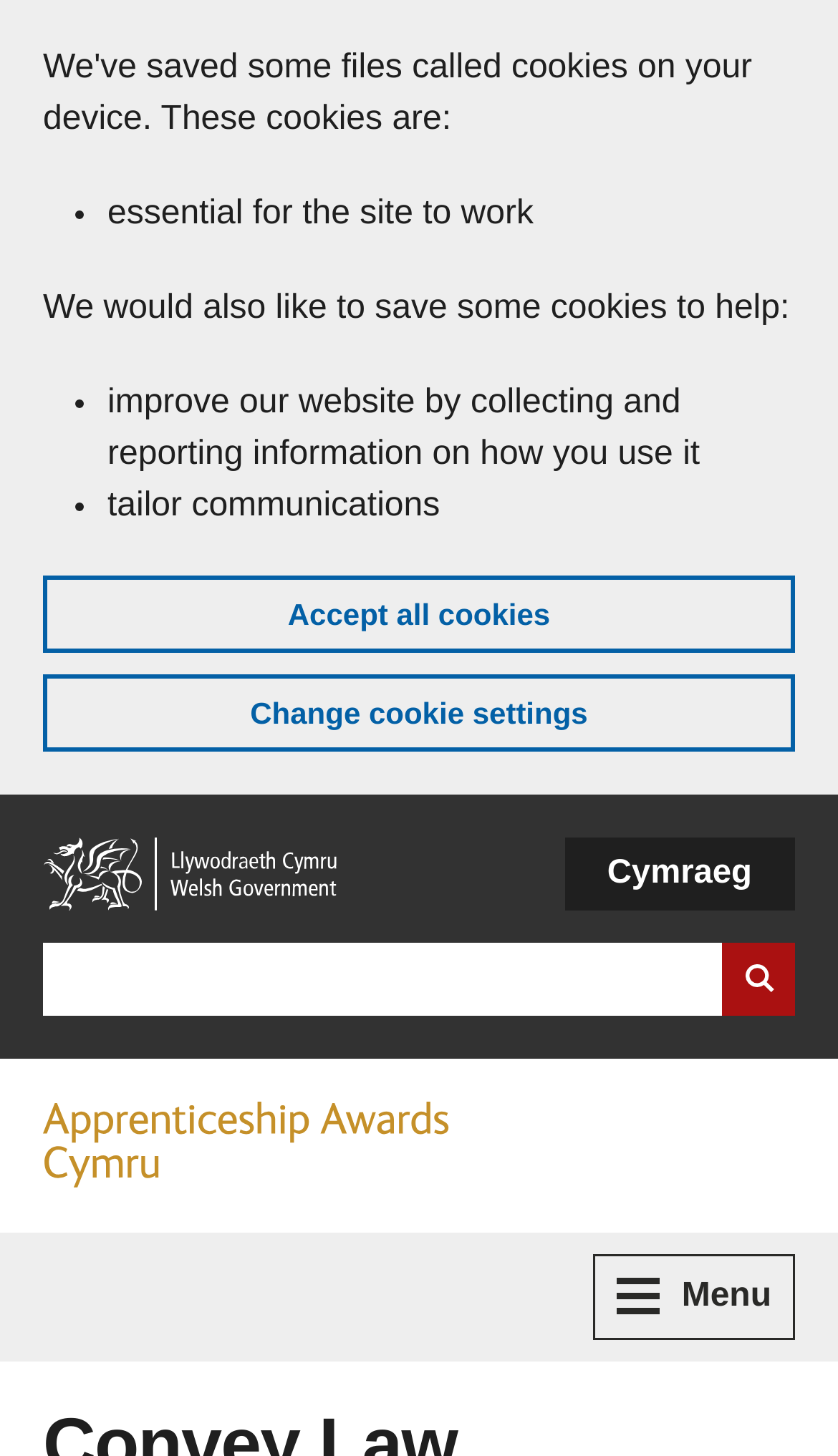Identify the bounding box coordinates of the region that should be clicked to execute the following instruction: "Open the menu".

[0.708, 0.861, 0.949, 0.92]